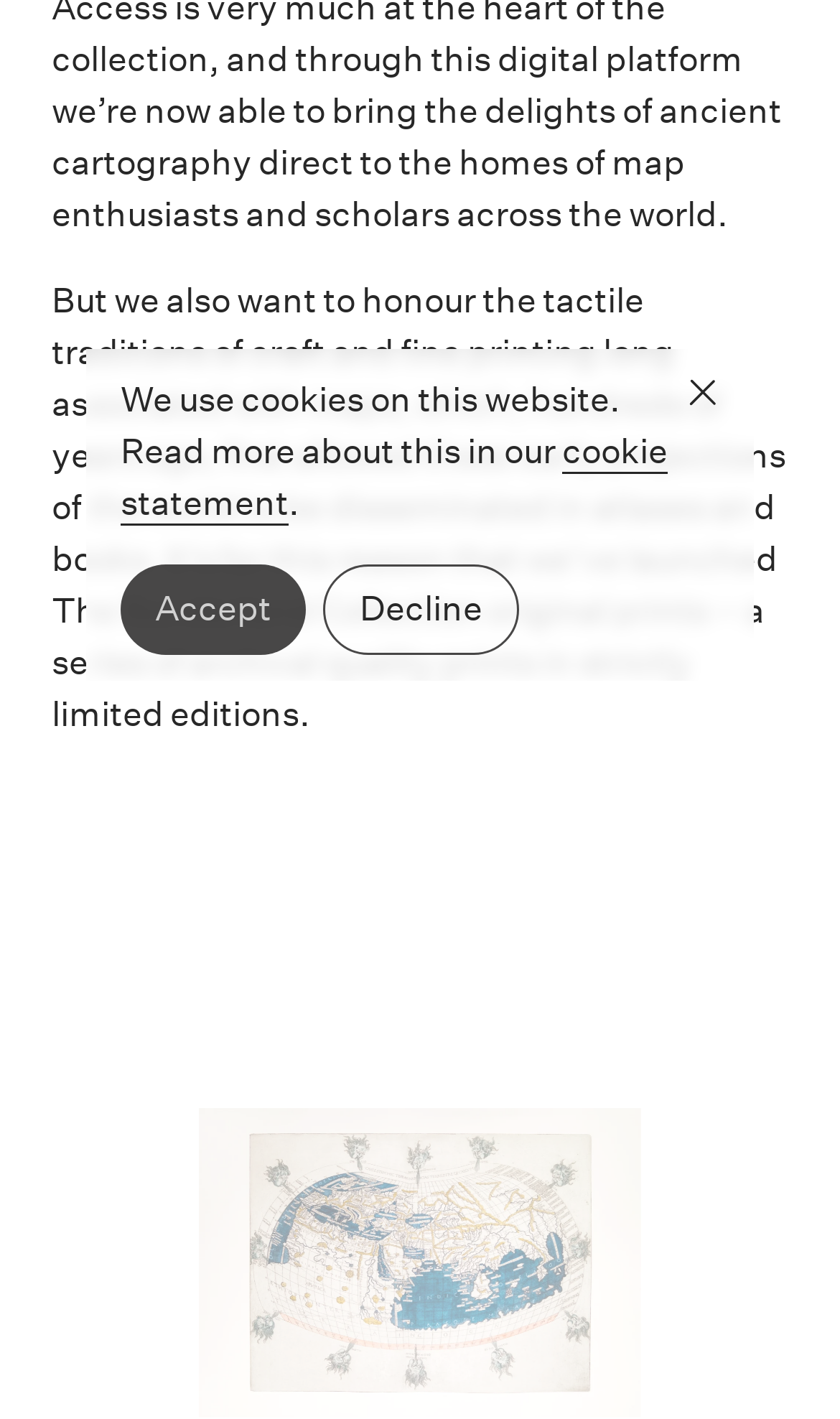Predict the bounding box of the UI element based on this description: "Cart 0".

None